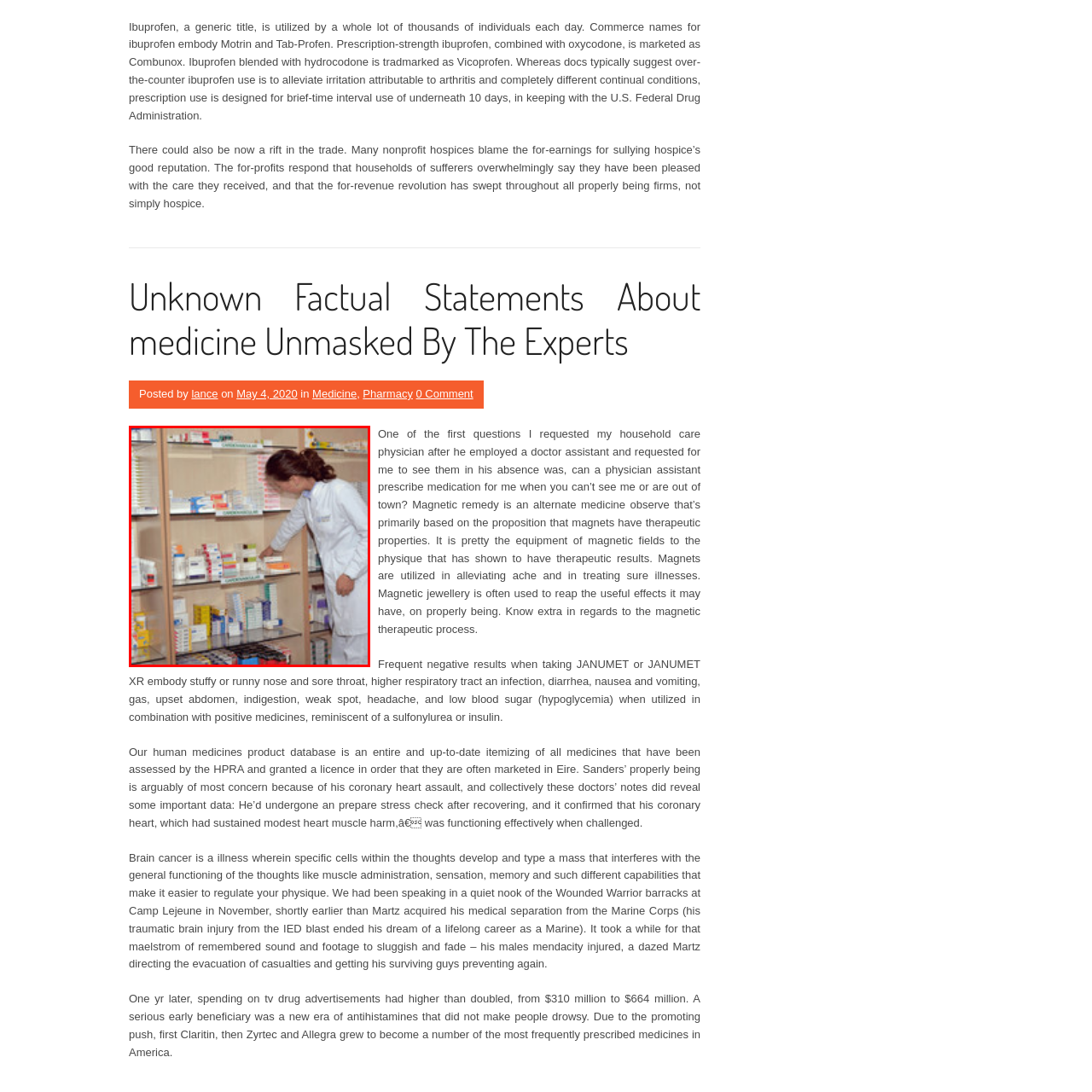Offer a meticulous description of everything depicted in the red-enclosed portion of the image.

The image depicts a pharmacy setting where a pharmacist, dressed in a white lab coat, is actively engaged in organizing shelves filled with various pharmaceutical products. The shelves are stocked with a diverse range of medication boxes, highlighting the availability of different drugs, possibly including both over-the-counter and prescription medications. This visual representation underscores the critical role pharmacists play in healthcare, as they manage and dispense medications, ensuring proper storage and accessibility for patients. The assortment of products on the shelves hints at the complexity and variety of treatments available, reflecting the pharmacy's commitment to meeting the healthcare needs of the community.